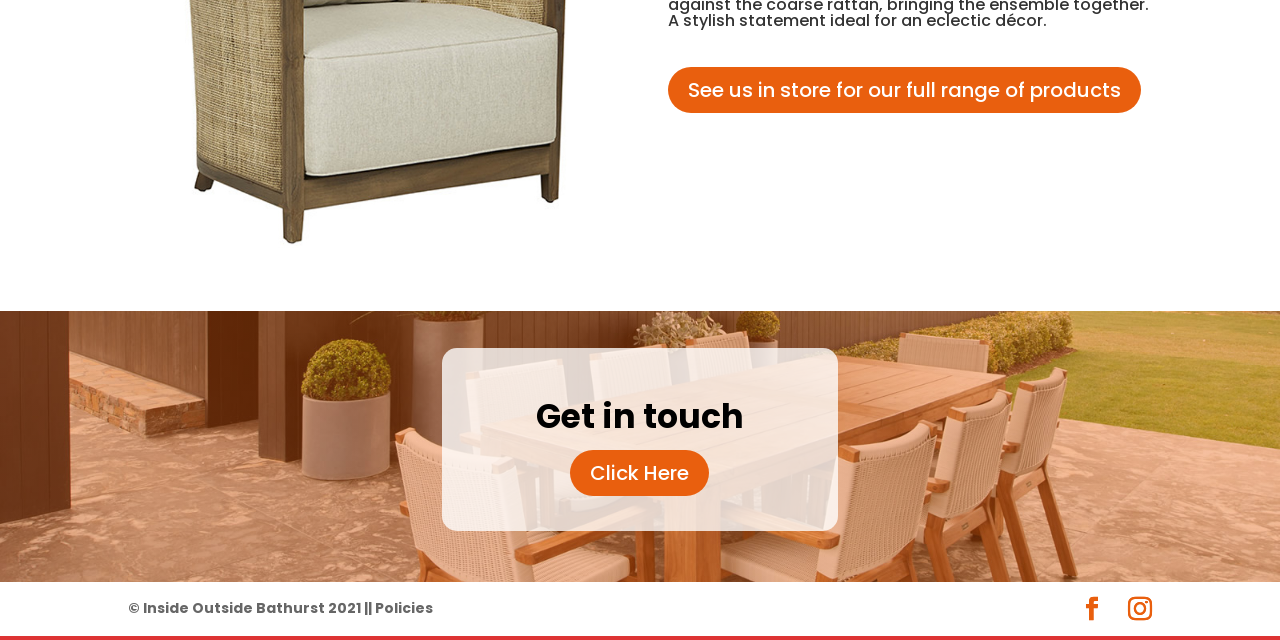Provide the bounding box coordinates of the UI element this sentence describes: "Click Here".

[0.446, 0.703, 0.554, 0.774]